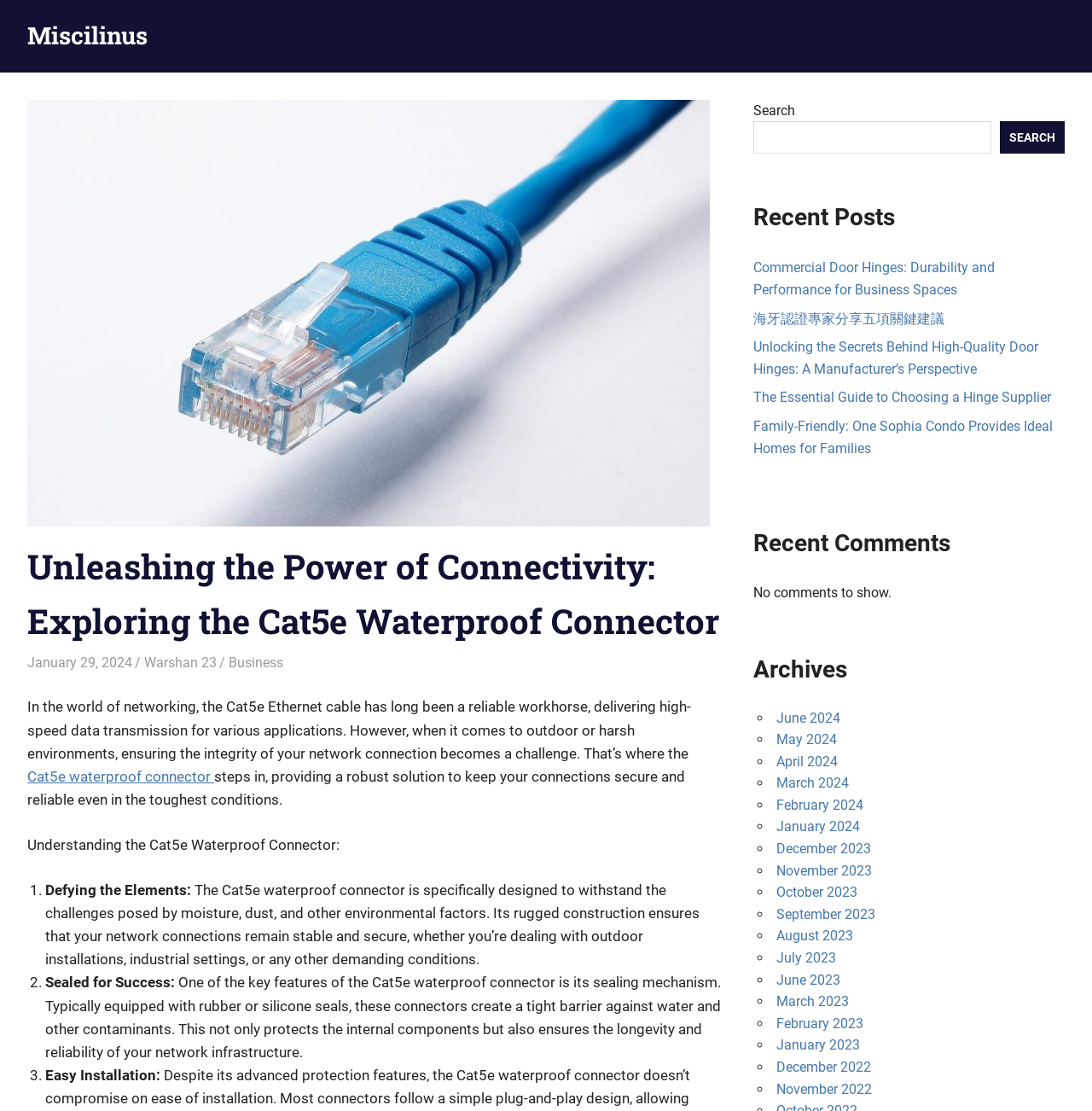Please identify the webpage's heading and generate its text content.

Unleashing the Power of Connectivity: Exploring the Cat5e Waterproof Connector